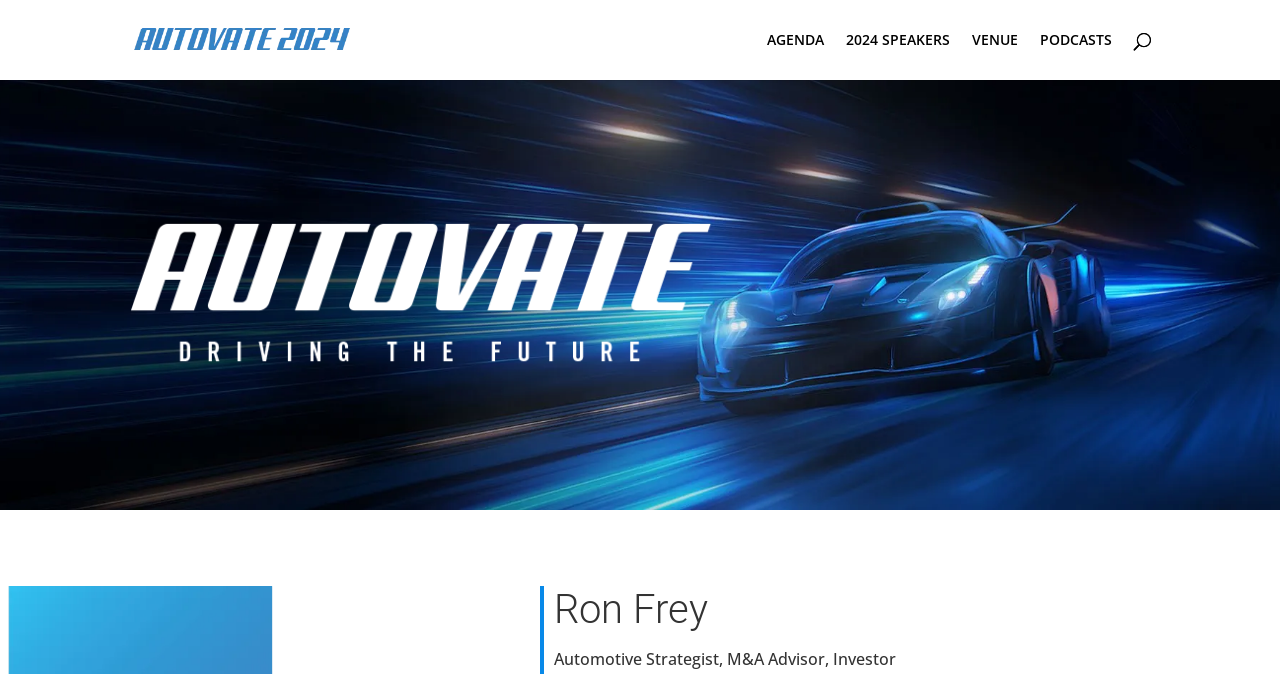Generate a comprehensive caption for the webpage you are viewing.

The webpage is about Ron Frey's bio, with the title "Ron Frey Bio - AUTOVATE" at the top. Below the title, there is an image with the text "AUTOVATE" on the left side, which is also a link. 

On the top right side, there are four links in a row, labeled "AGENDA", "2024 SPEAKERS", "VENUE", and "PODCASTS", respectively. 

A search bar is located at the very top of the page, spanning almost the entire width. The search bar has a label "Search for:" and a search box. 

Below the search bar, there is a large image that takes up about half of the page's width. 

At the bottom of the page, there is a heading that reads "Ron Frey", followed by a paragraph of text that describes him as an "Automotive Strategist, M&A Advisor, Investor".